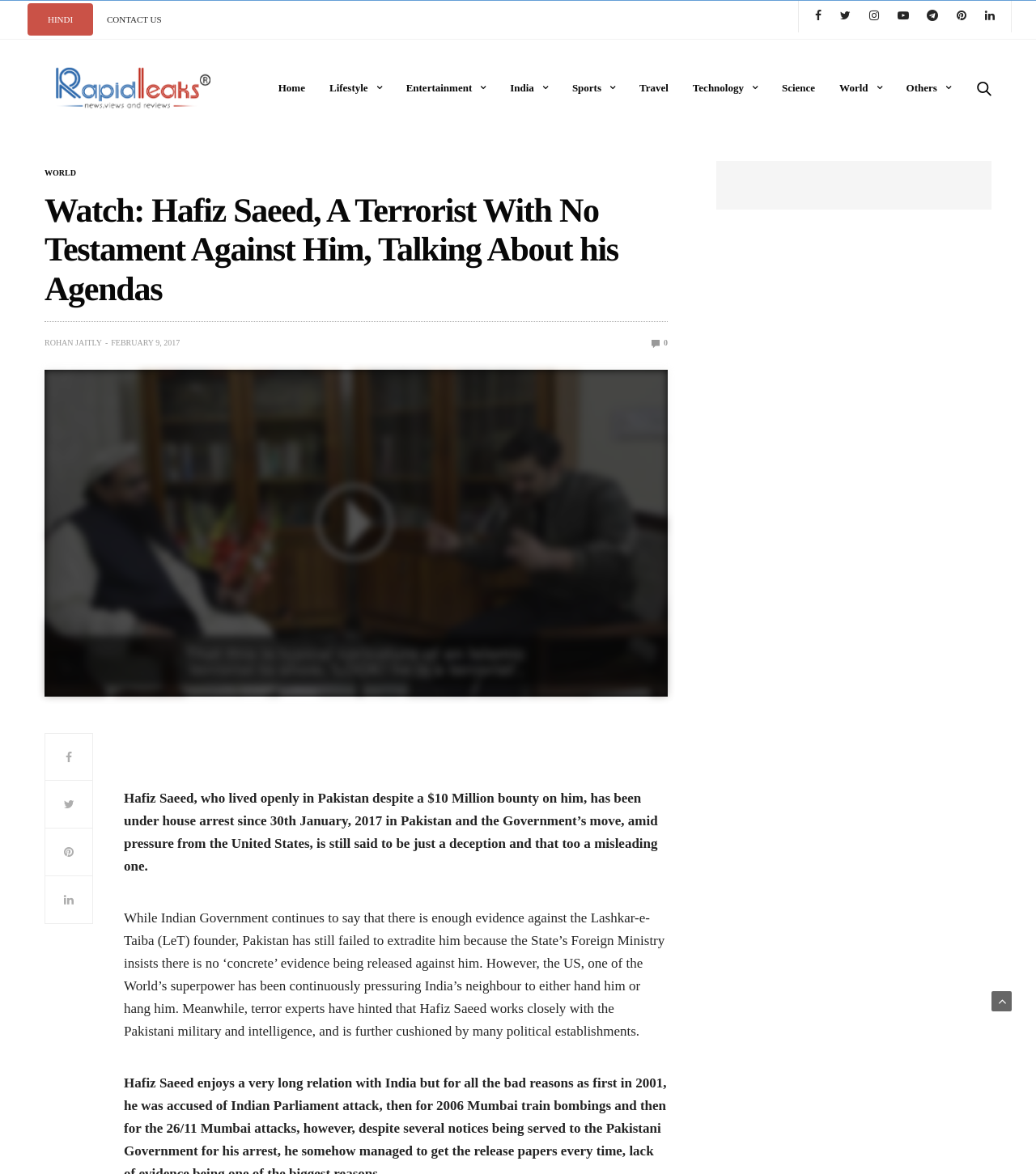Provide an in-depth caption for the contents of the webpage.

This webpage appears to be a news article or blog post about Hafiz Saeed, a terrorist with a $10 million bounty on him. At the top of the page, there are several links to different sections of the website, including "HINDI", "CONTACT US", and various social media icons. Below these links, there is a logo for "RapidLeaksIndia" with an accompanying image.

The main content of the page is divided into two sections. On the left side, there is a navigation menu with links to different categories such as "Home", "Lifestyle", "Entertainment", and "Sports". On the right side, there is a search bar with a textbox and a "Search" button.

The main article begins with a heading that reads "Watch: Hafiz Saeed, A Terrorist With No Testament Against Him, Talking About his Agendas". Below the heading, there is a link to "ROHAN JAITLY" and a date "FEBRUARY 9, 2017". The article then proceeds to discuss Hafiz Saeed's situation, including his house arrest in Pakistan and the pressure from the United States to extradite him.

There is an image of Hafiz Saeed below the article, and several social media links at the bottom of the page. The article is divided into two paragraphs, with the first paragraph discussing Hafiz Saeed's situation and the second paragraph providing more context about his relationship with the Pakistani military and intelligence.